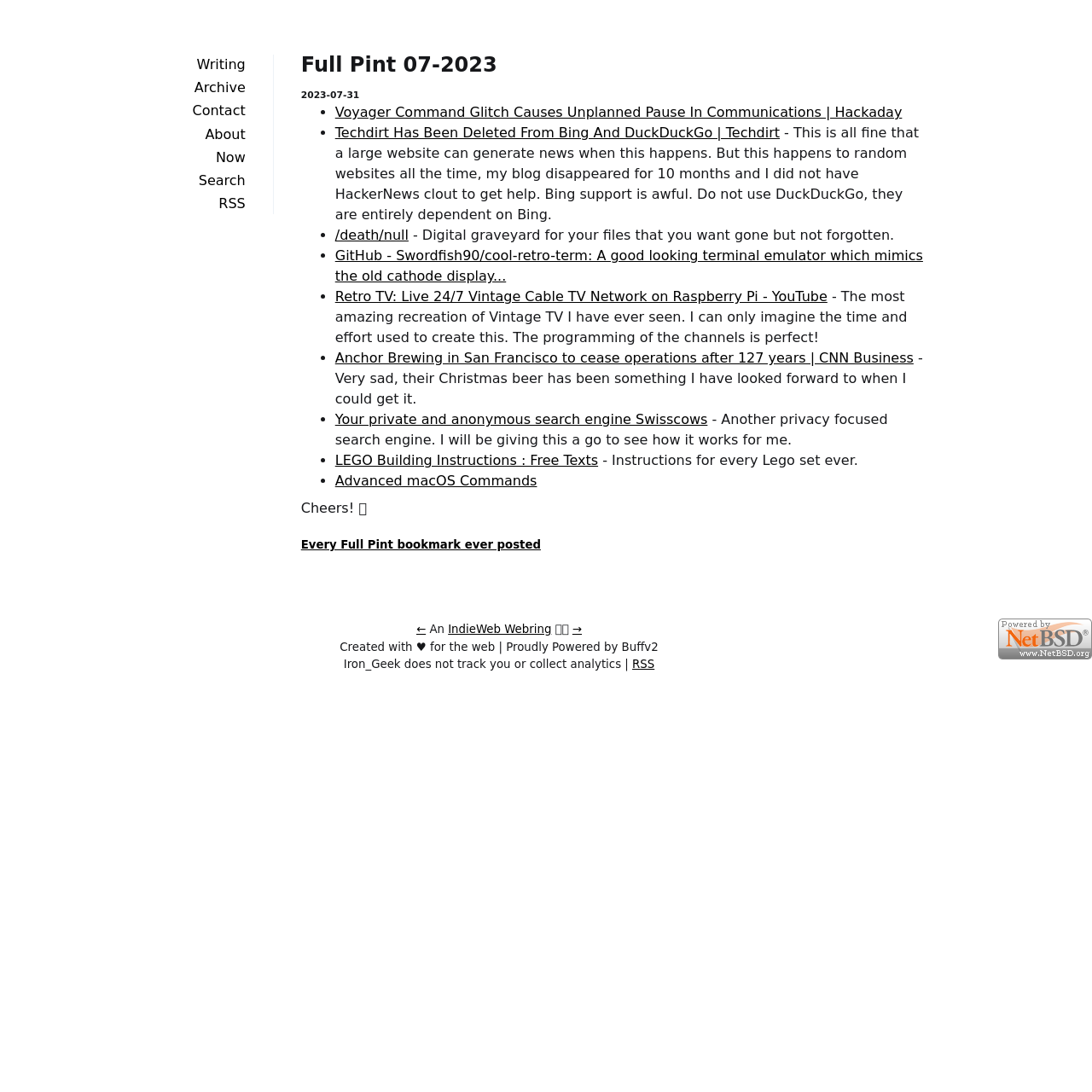What is the name of the blog?
Examine the image and give a concise answer in one word or a short phrase.

Iron Geek